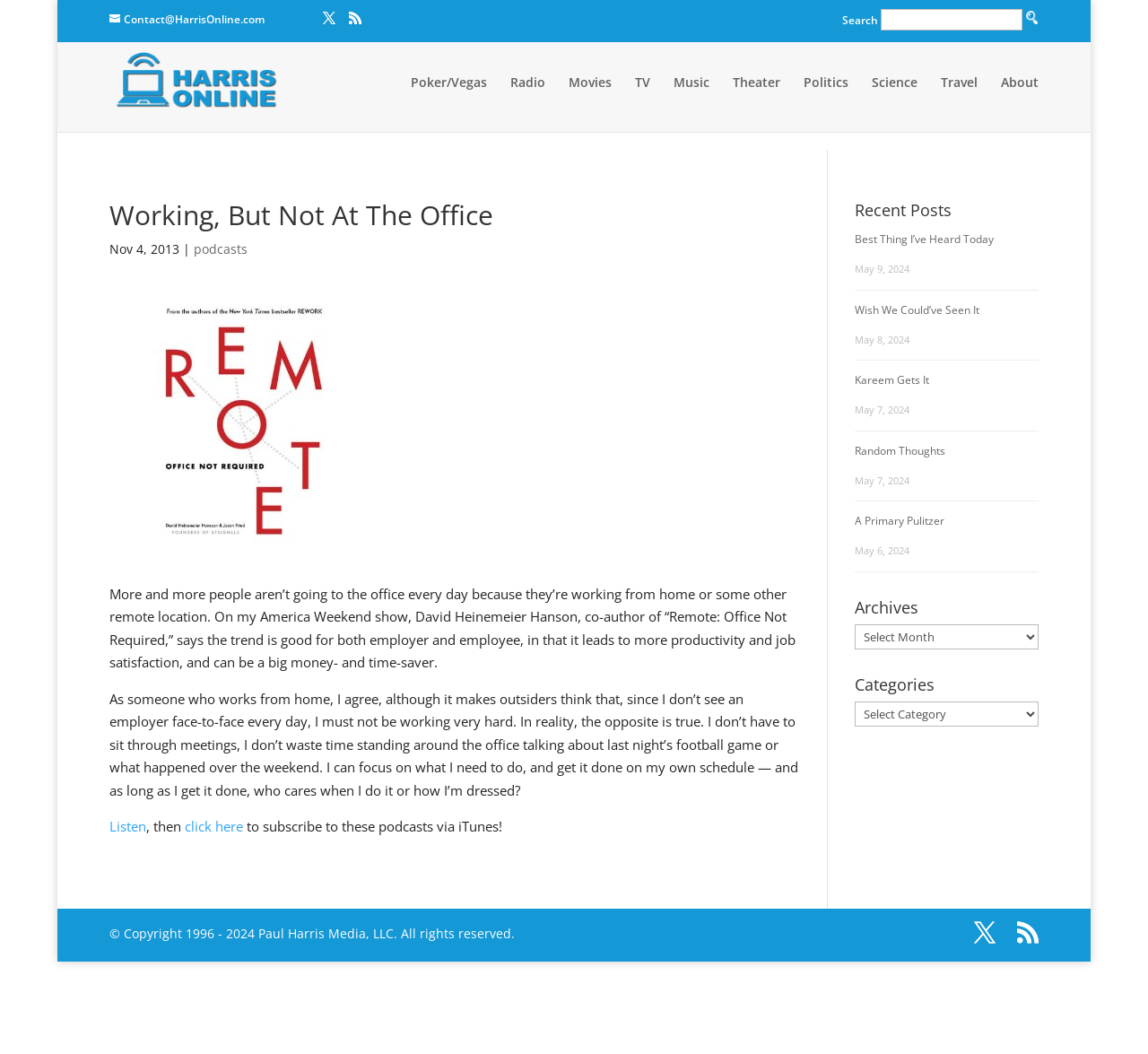What can be done to subscribe to the podcasts?
Please give a detailed and elaborate answer to the question.

To subscribe to the podcasts, one can click on the 'click here' link at the bottom of the webpage, which is located next to the text 'to subscribe to these podcasts via iTunes!'.